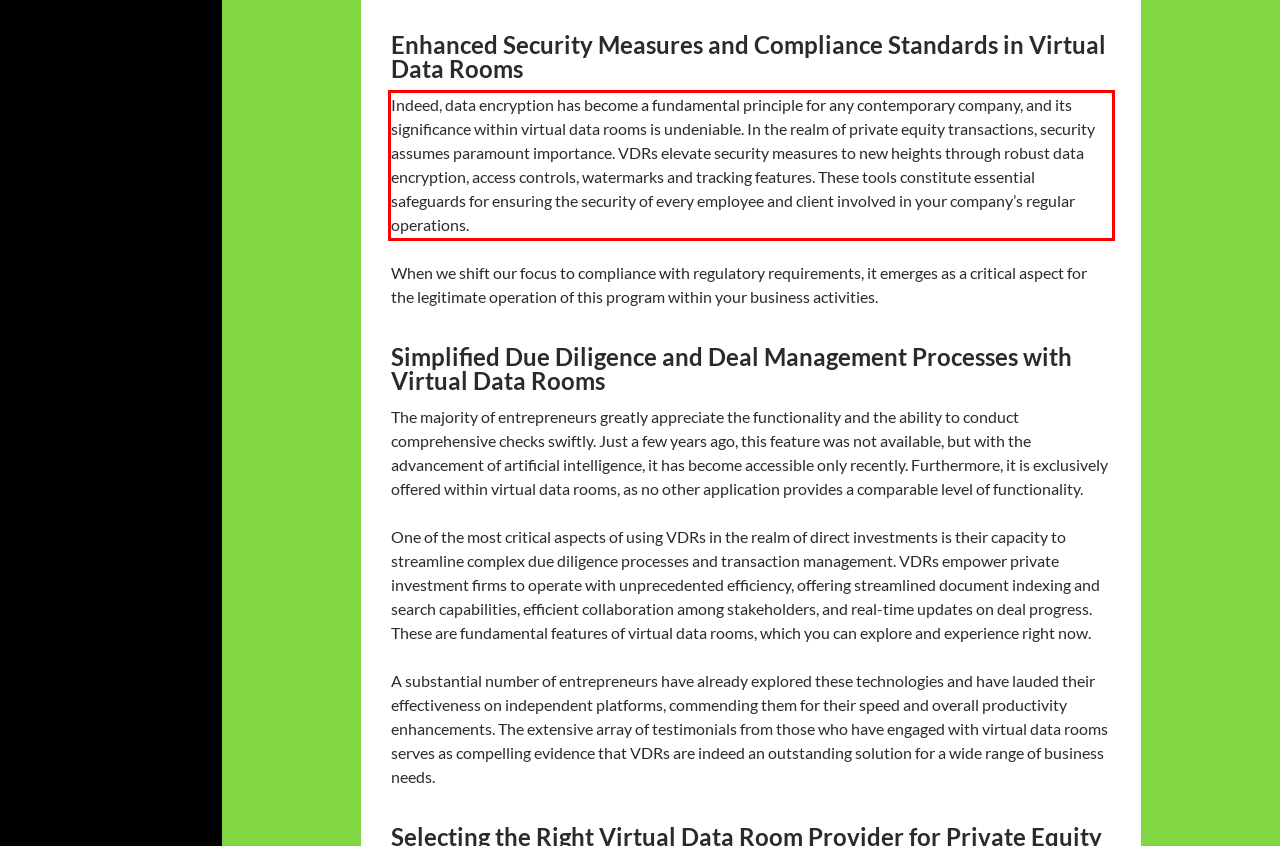Analyze the screenshot of the webpage and extract the text from the UI element that is inside the red bounding box.

Indeed, data encryption has become a fundamental principle for any contemporary company, and its significance within virtual data rooms is undeniable. In the realm of private equity transactions, security assumes paramount importance. VDRs elevate security measures to new heights through robust data encryption, access controls, watermarks and tracking features. These tools constitute essential safeguards for ensuring the security of every employee and client involved in your company’s regular operations.